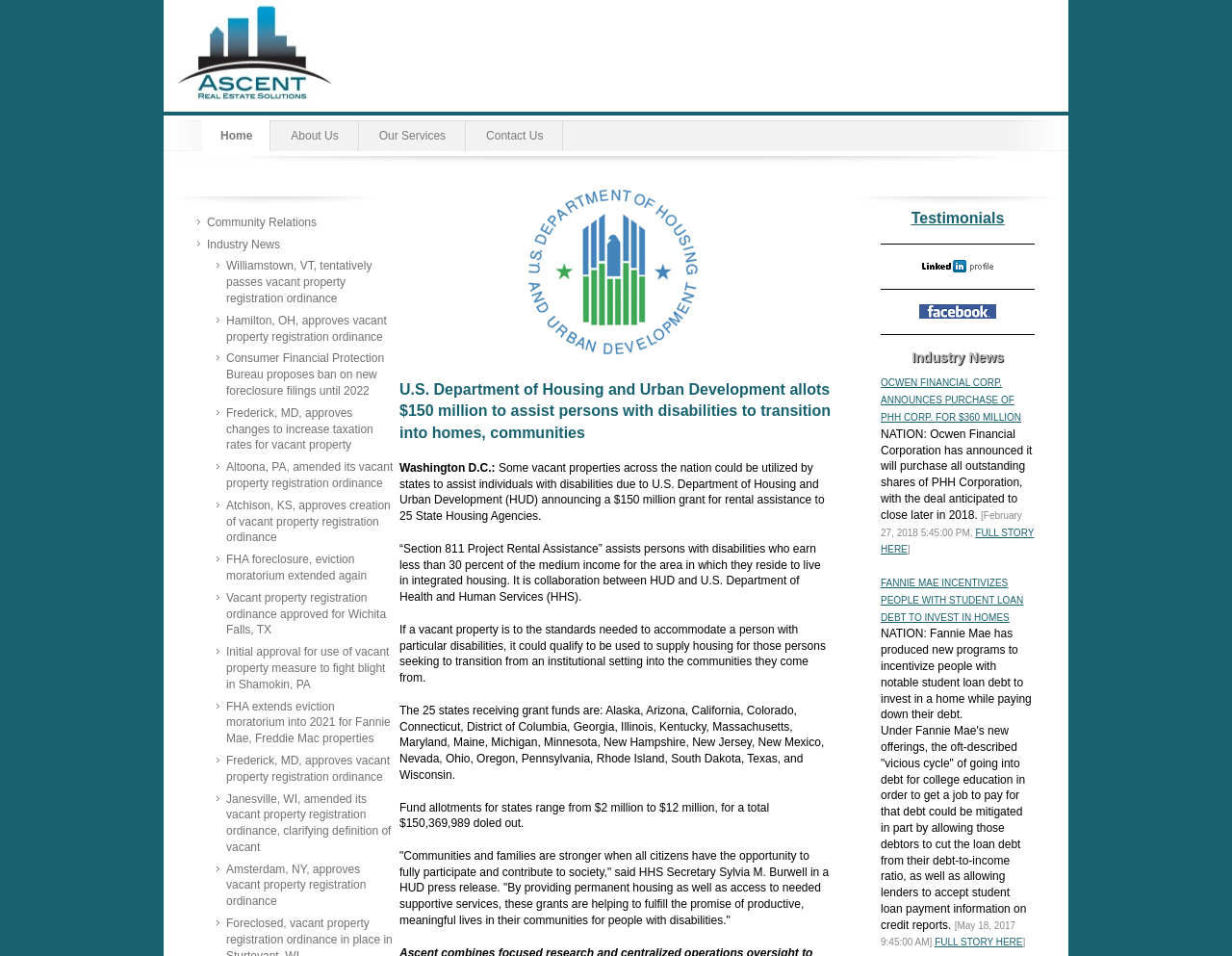Respond to the question below with a single word or phrase:
What is the topic of the latest news article?

U.S. Department of Housing and Urban Development